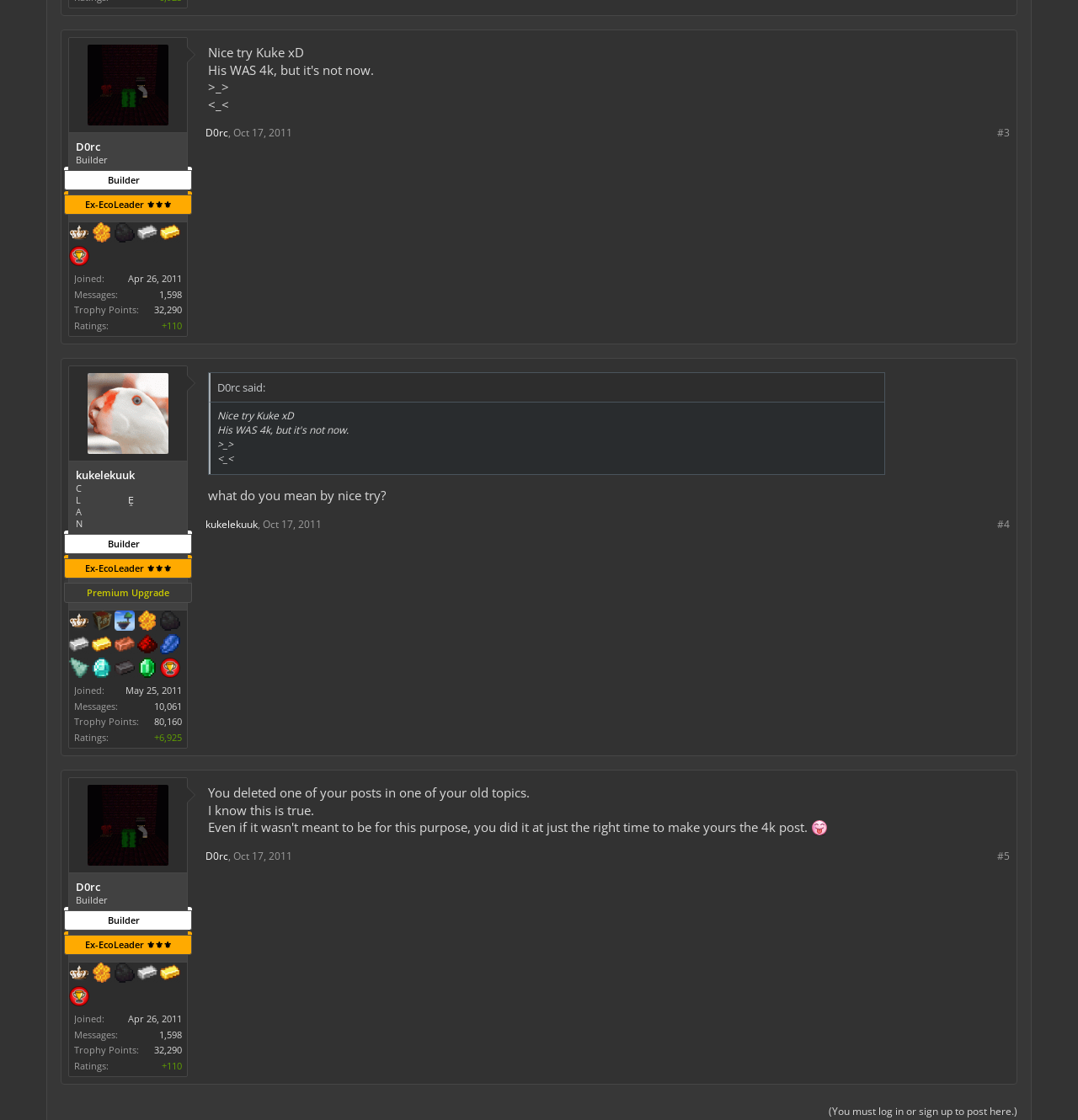Find the bounding box coordinates for the area that must be clicked to perform this action: "View D0rc's profile".

[0.064, 0.118, 0.173, 0.198]